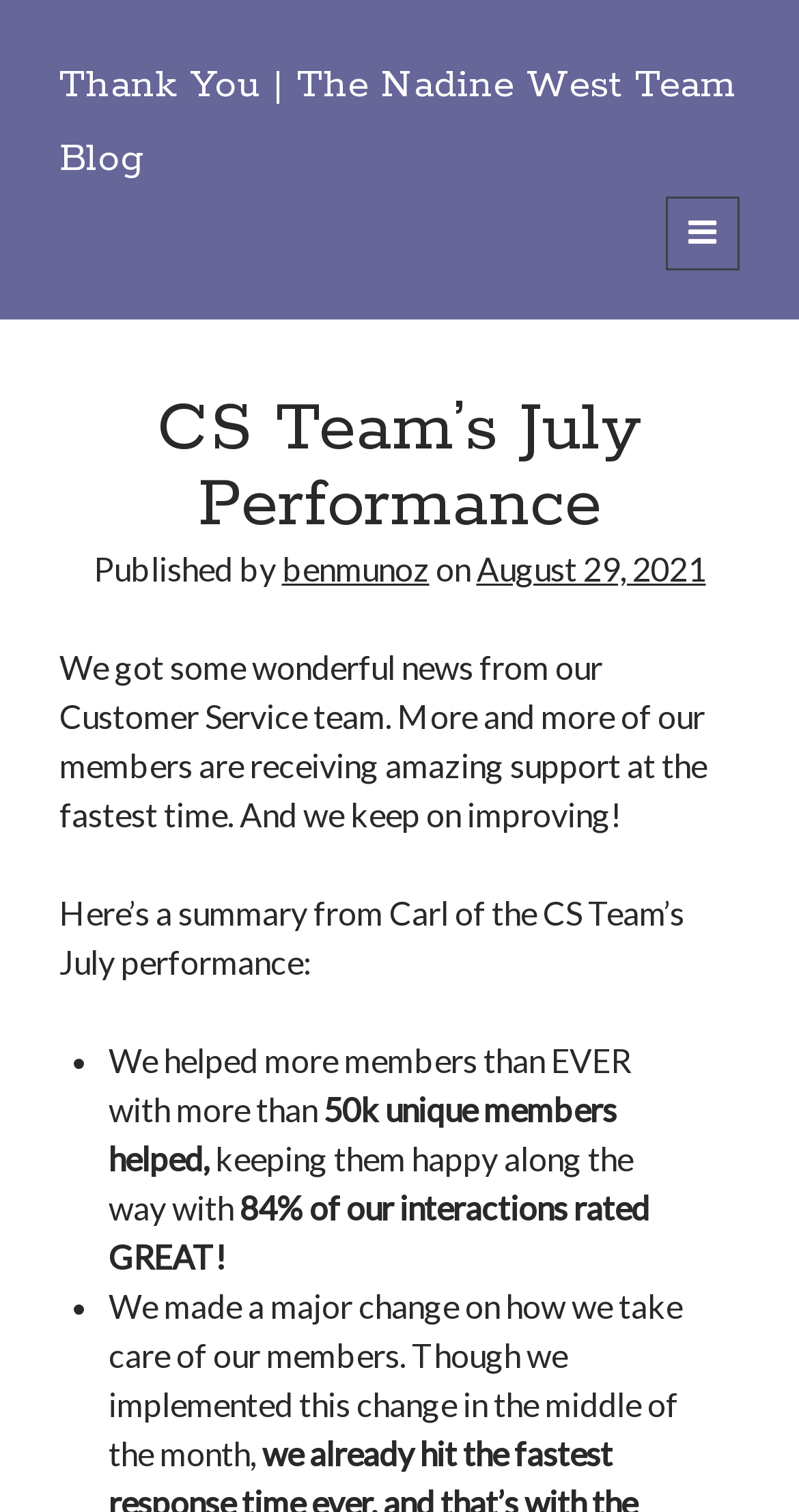What is the rating of the CS Team’s interactions?
Provide a fully detailed and comprehensive answer to the question.

I found the answer by looking at the static text element '84% of our interactions rated GREAT!' which is part of the list of achievements in the article.